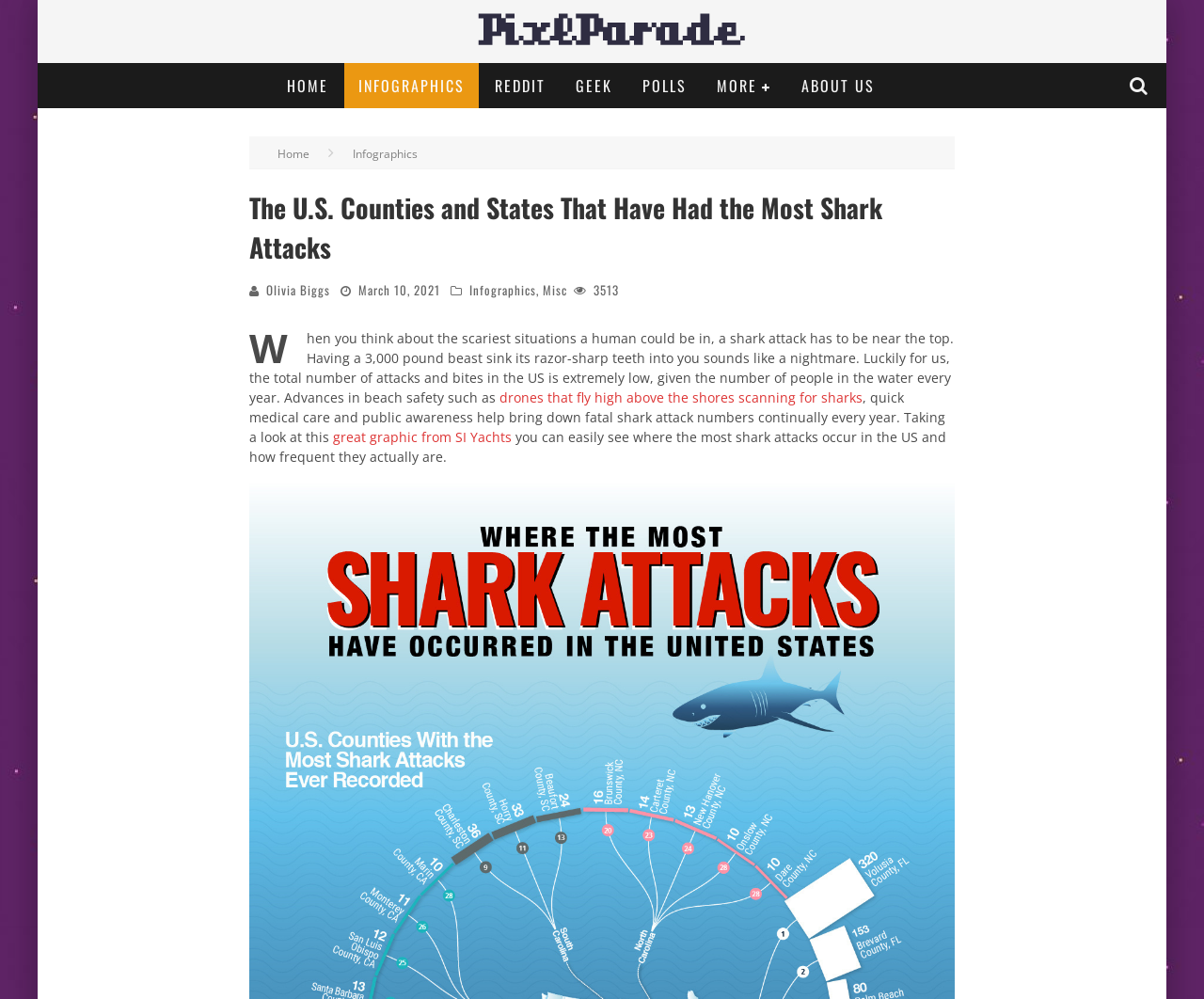Locate the bounding box coordinates of the clickable area to execute the instruction: "Go to HOME page". Provide the coordinates as four float numbers between 0 and 1, represented as [left, top, right, bottom].

[0.227, 0.063, 0.284, 0.108]